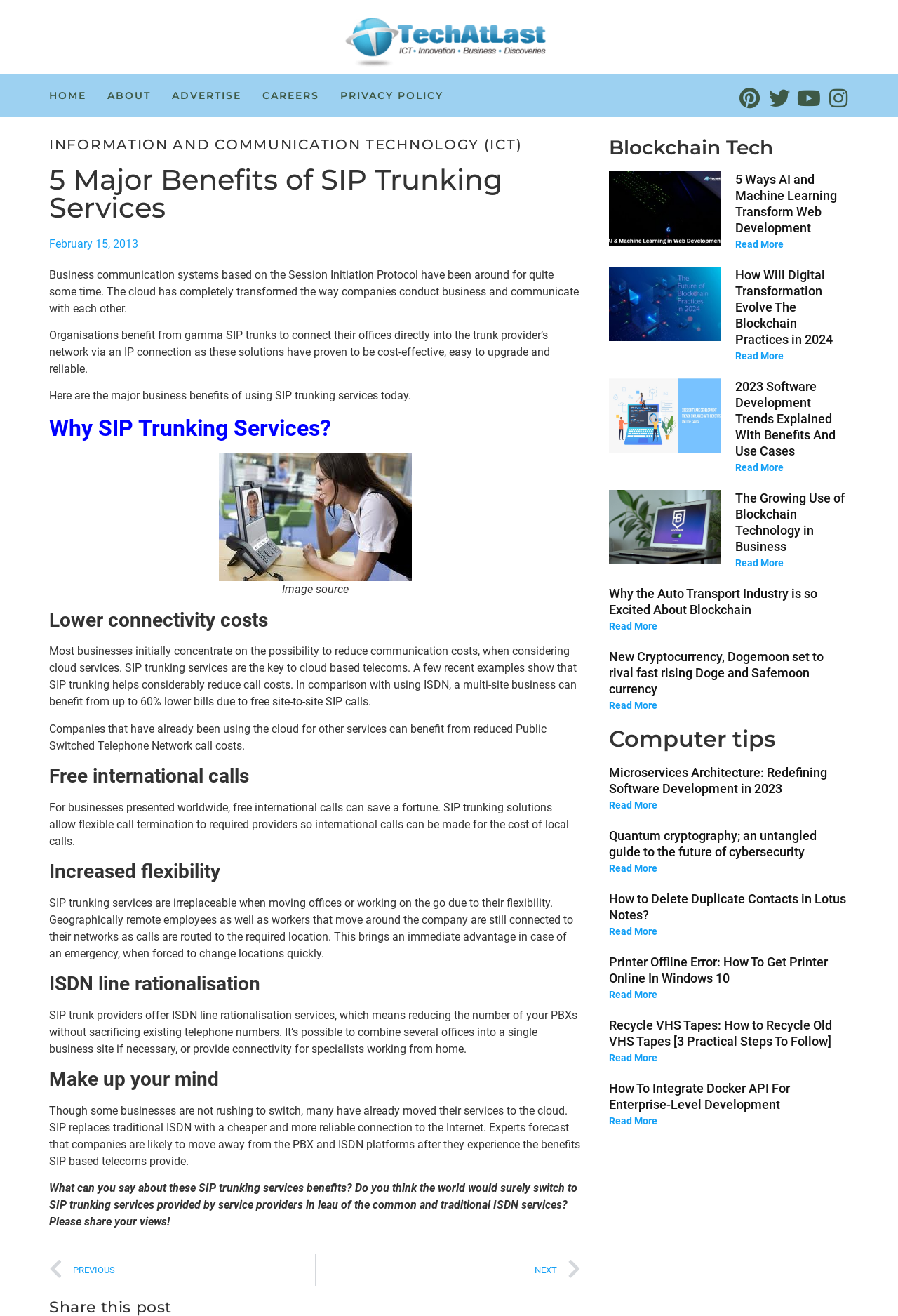Use the details in the image to answer the question thoroughly: 
What is the purpose of SIP trunking services?

The webpage explains that SIP trunking services aim to provide cost-effective communication solutions for businesses, allowing them to reduce call costs, enjoy free international calls, and increase flexibility in their communication systems.